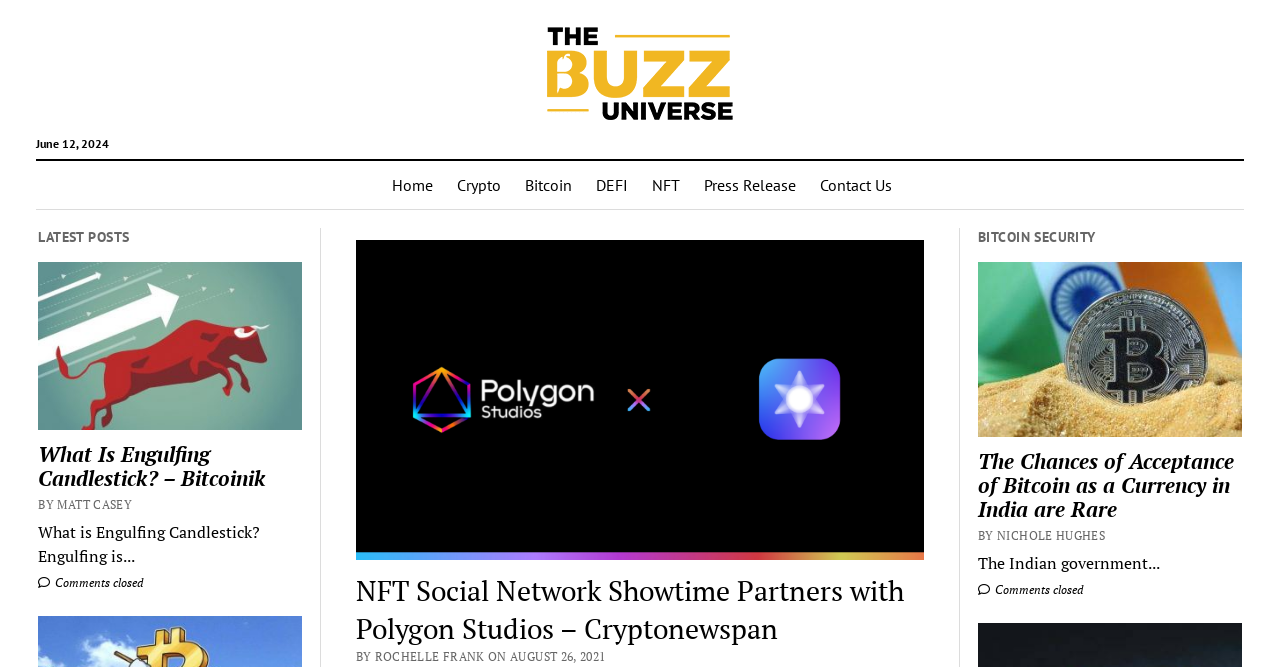Determine the bounding box coordinates for the UI element with the following description: "DEFI". The coordinates should be four float numbers between 0 and 1, represented as [left, top, right, bottom].

[0.456, 0.241, 0.5, 0.313]